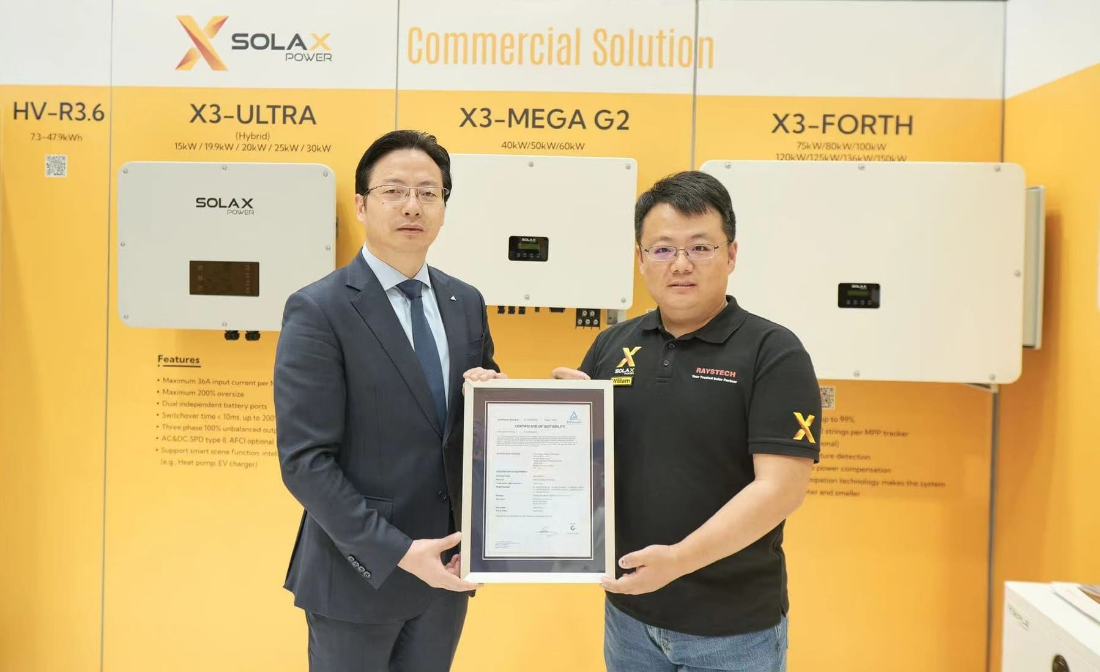Please reply to the following question using a single word or phrase: 
What is the man in the suit holding?

Framed certification